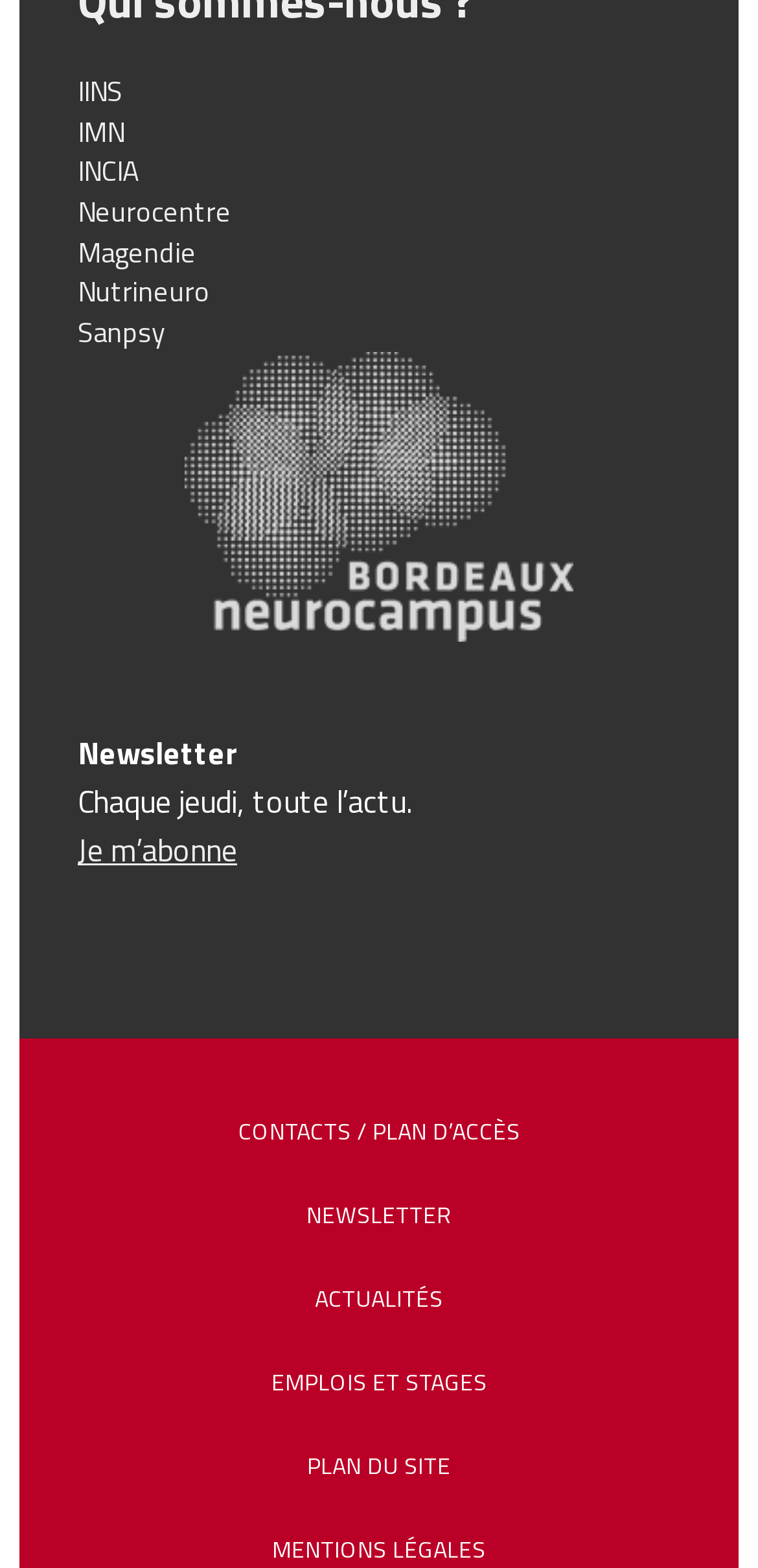Identify the bounding box coordinates of the clickable region necessary to fulfill the following instruction: "Check the actualités". The bounding box coordinates should be four float numbers between 0 and 1, i.e., [left, top, right, bottom].

[0.415, 0.816, 0.585, 0.84]